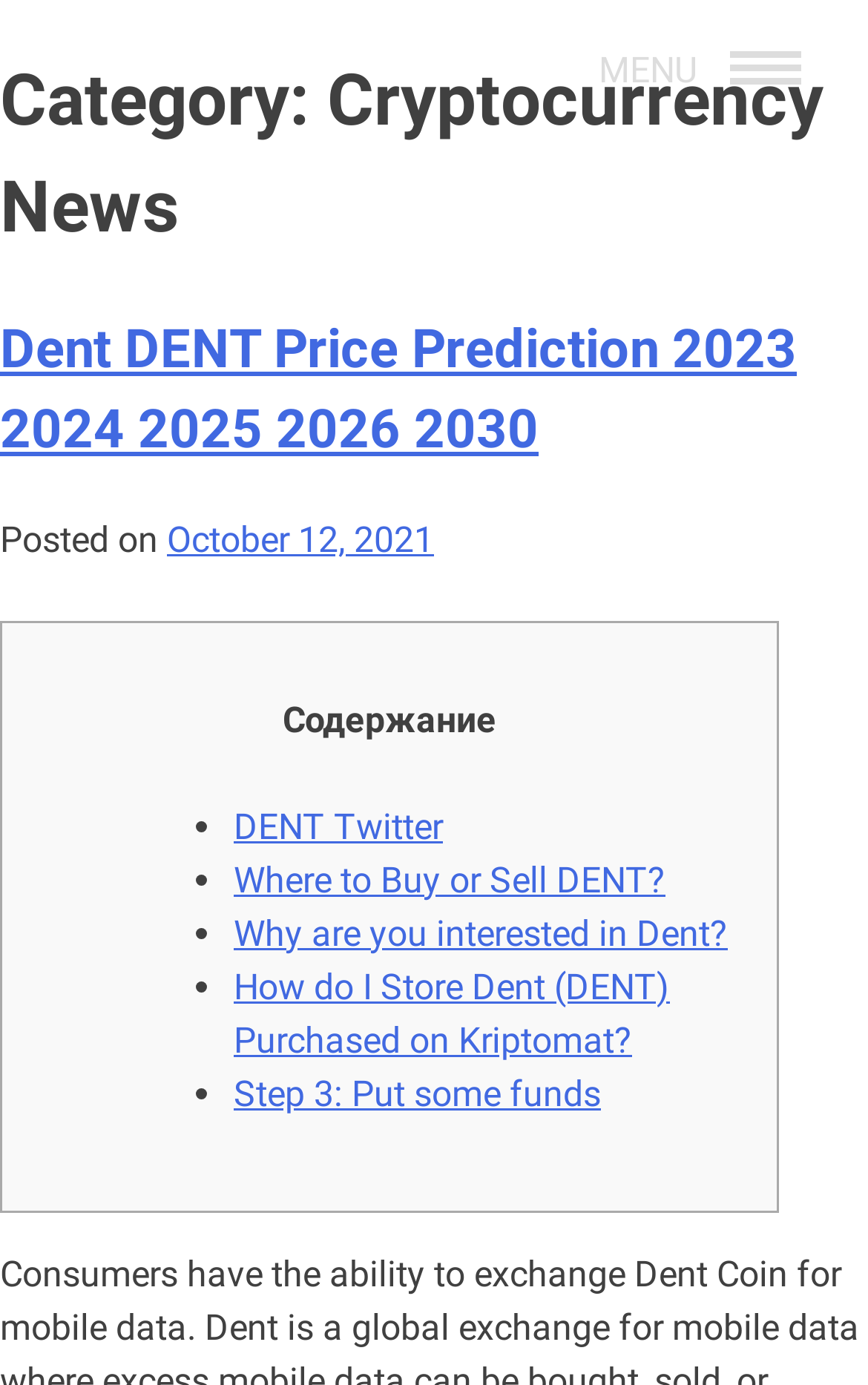Please provide a comprehensive answer to the question below using the information from the image: Is the article about a specific cryptocurrency?

The article is about a specific cryptocurrency, Dent (DENT), which can be determined by looking at the title of the article and the topics discussed in the article.